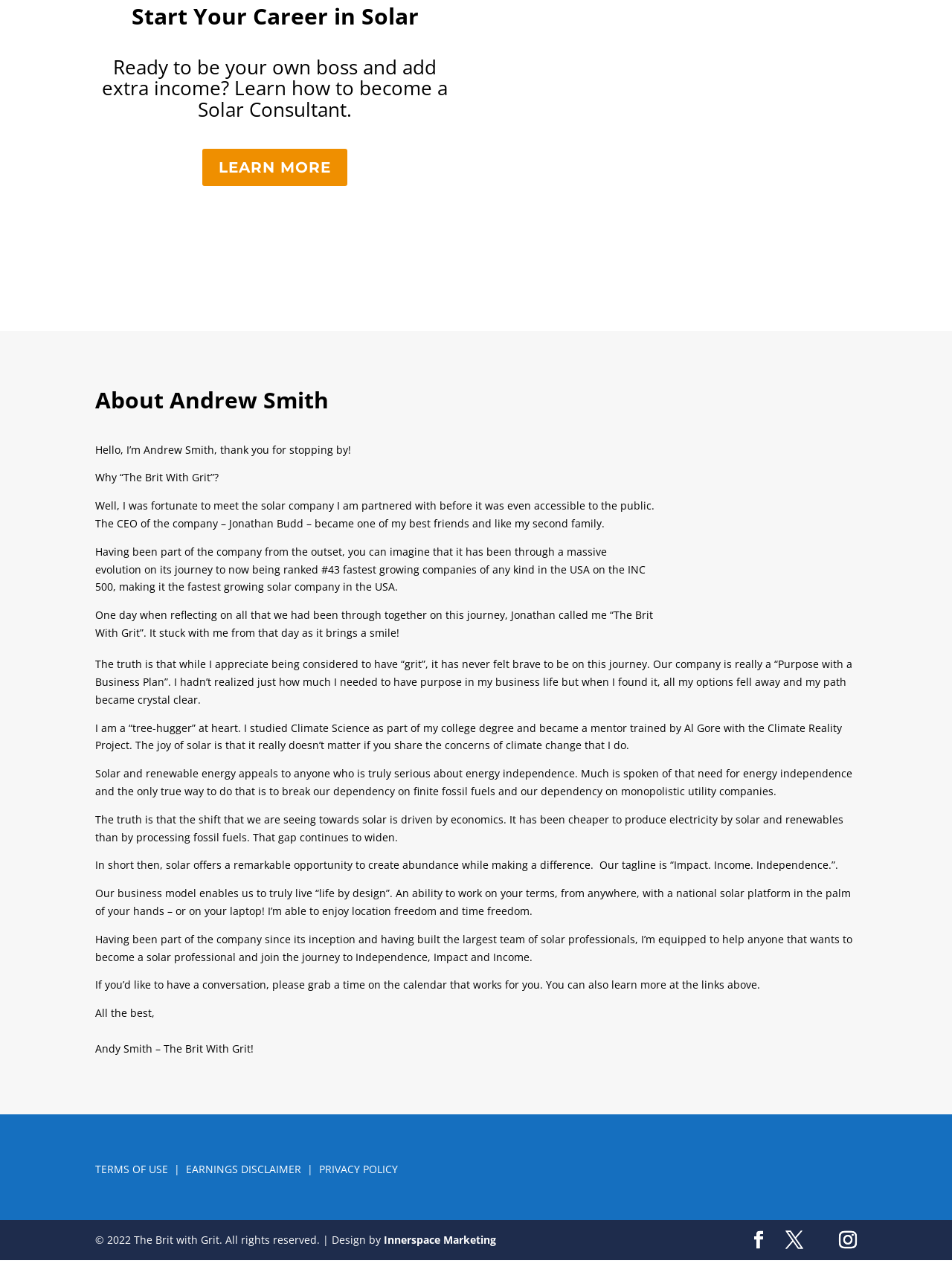Provide a single word or phrase to answer the given question: 
What is the name of the author?

Andrew Smith